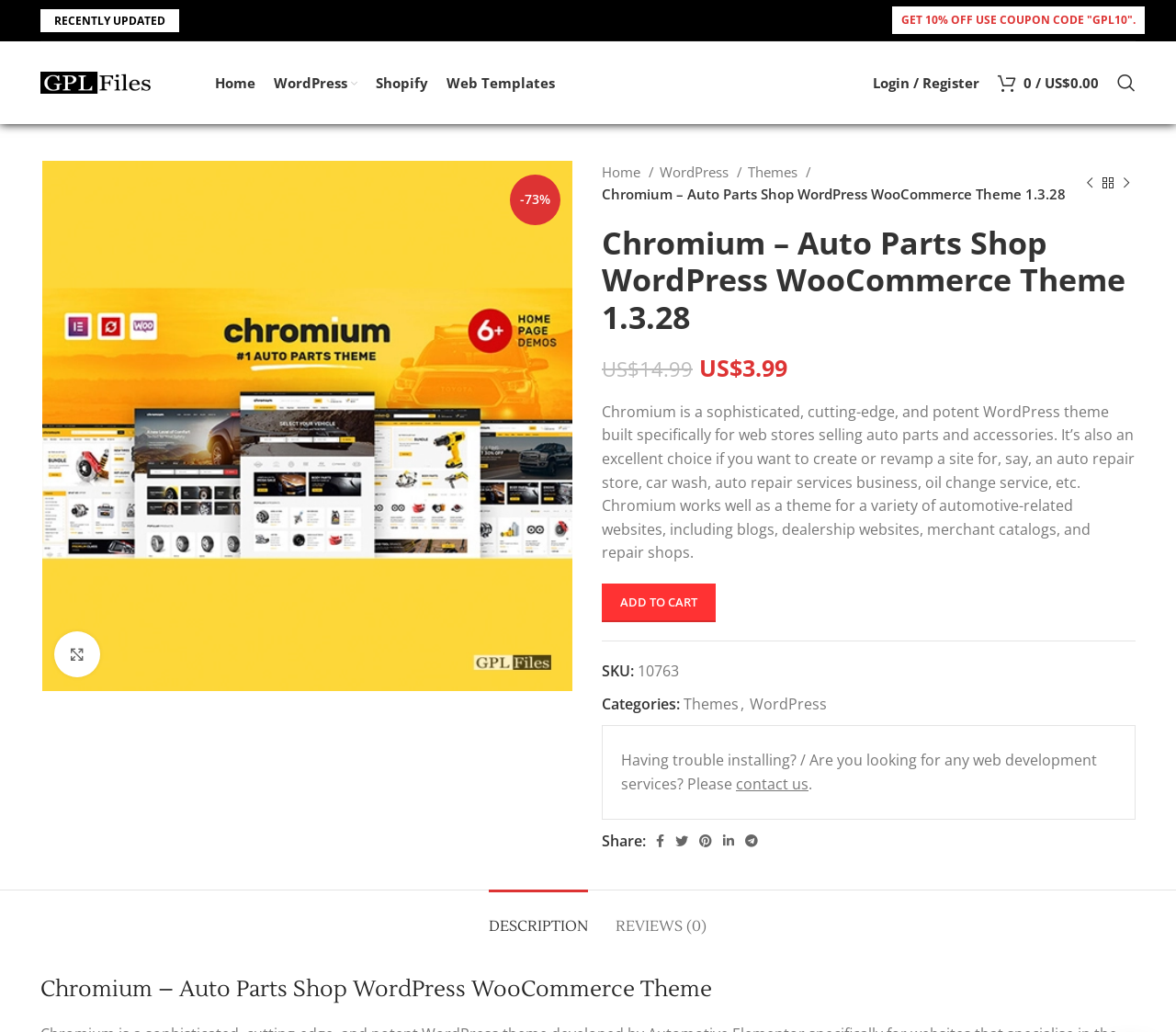Produce an extensive caption that describes everything on the webpage.

This webpage is about a WordPress WooCommerce theme called Chromium, specifically designed for auto parts shops. At the top, there is a secondary navigation menu with a "RECENTLY UPDATED" link. Below it, a promotional message "GET 10% OFF USE COUPON CODE "GPL10"" is displayed. 

On the left side, a main navigation menu is located, containing links to "Home", "WordPress", "Shopify", "Web Templates", and "Login / Register". On the right side, there is a search bar and a shopping cart icon with a "0 /US$0.00" label.

The main content area features a large image of the theme, with a "Click to enlarge" link below it. Above the image, a breadcrumb navigation shows the path "Home / WordPress / Themes". 

The theme's title, "Chromium – Auto Parts Shop WordPress WooCommerce Theme 1.3.28", is displayed prominently, followed by a detailed description of the theme's features and uses. There is an "ADD TO CART" button, and information about the theme's SKU and categories.

Below the description, there are links to share the theme on social media platforms. A tab list with "DESCRIPTION" and "REVIEWS (0)" tabs is located at the bottom, allowing users to switch between the theme's description and reviews.